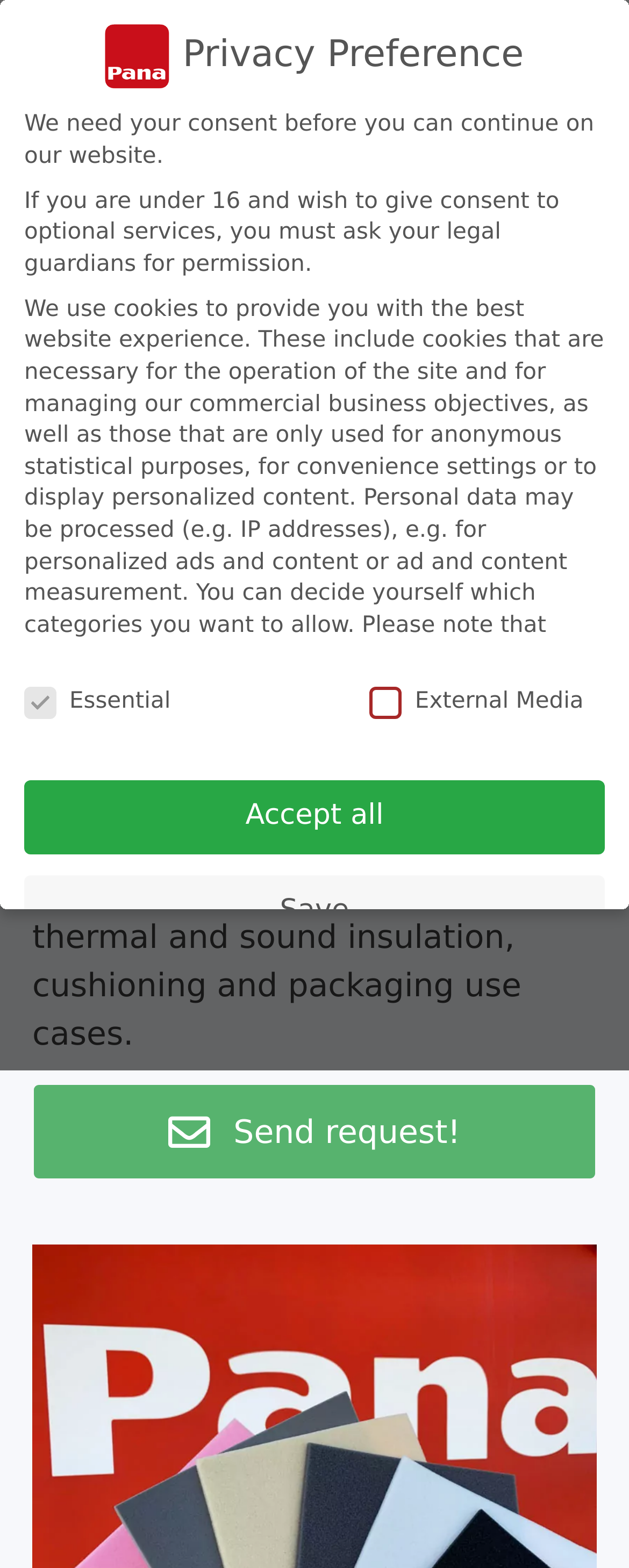Please answer the following question using a single word or phrase: 
What is the purpose of the 'Cookie settings' link?

To manage cookie settings